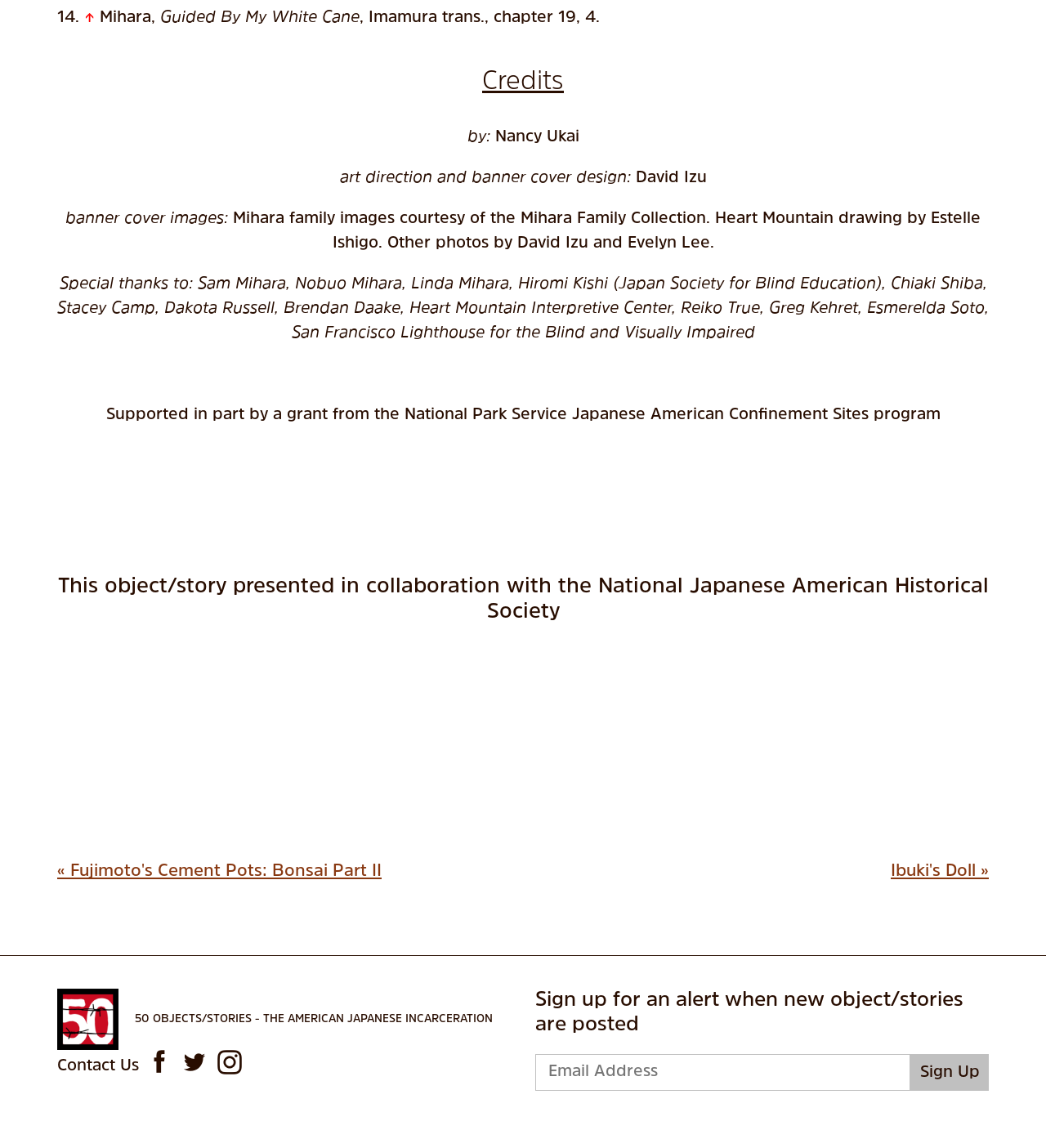Show the bounding box coordinates of the region that should be clicked to follow the instruction: "Click the 'Sign Up' button."

[0.87, 0.918, 0.945, 0.95]